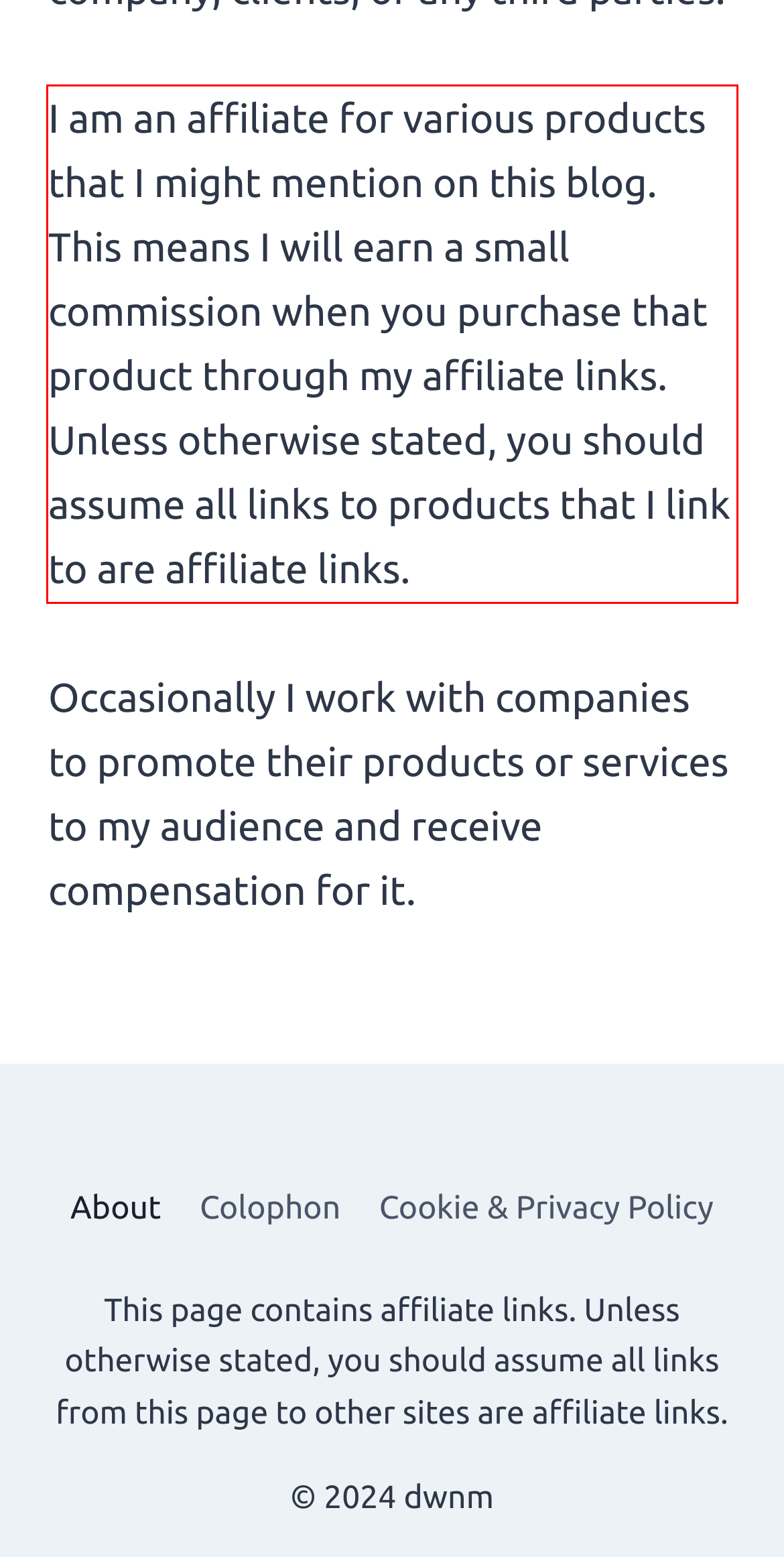There is a screenshot of a webpage with a red bounding box around a UI element. Please use OCR to extract the text within the red bounding box.

I am an affiliate for various products that I might mention on this blog. This means I will earn a small commission when you purchase that product through my affiliate links. Unless otherwise stated, you should assume all links to products that I link to are affiliate links.